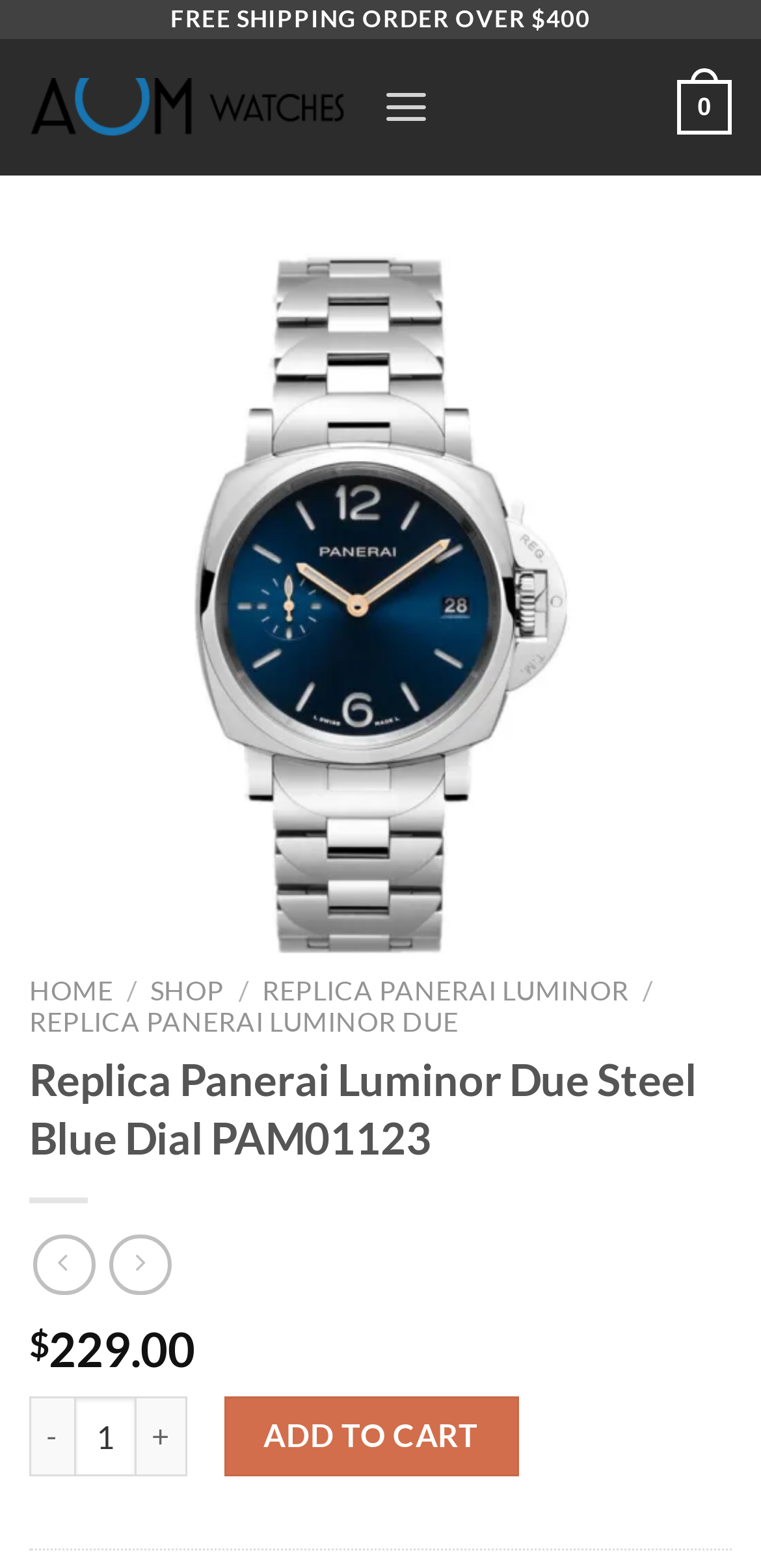Use a single word or phrase to answer the question:
How can I navigate to the home page?

Click on 'HOME'